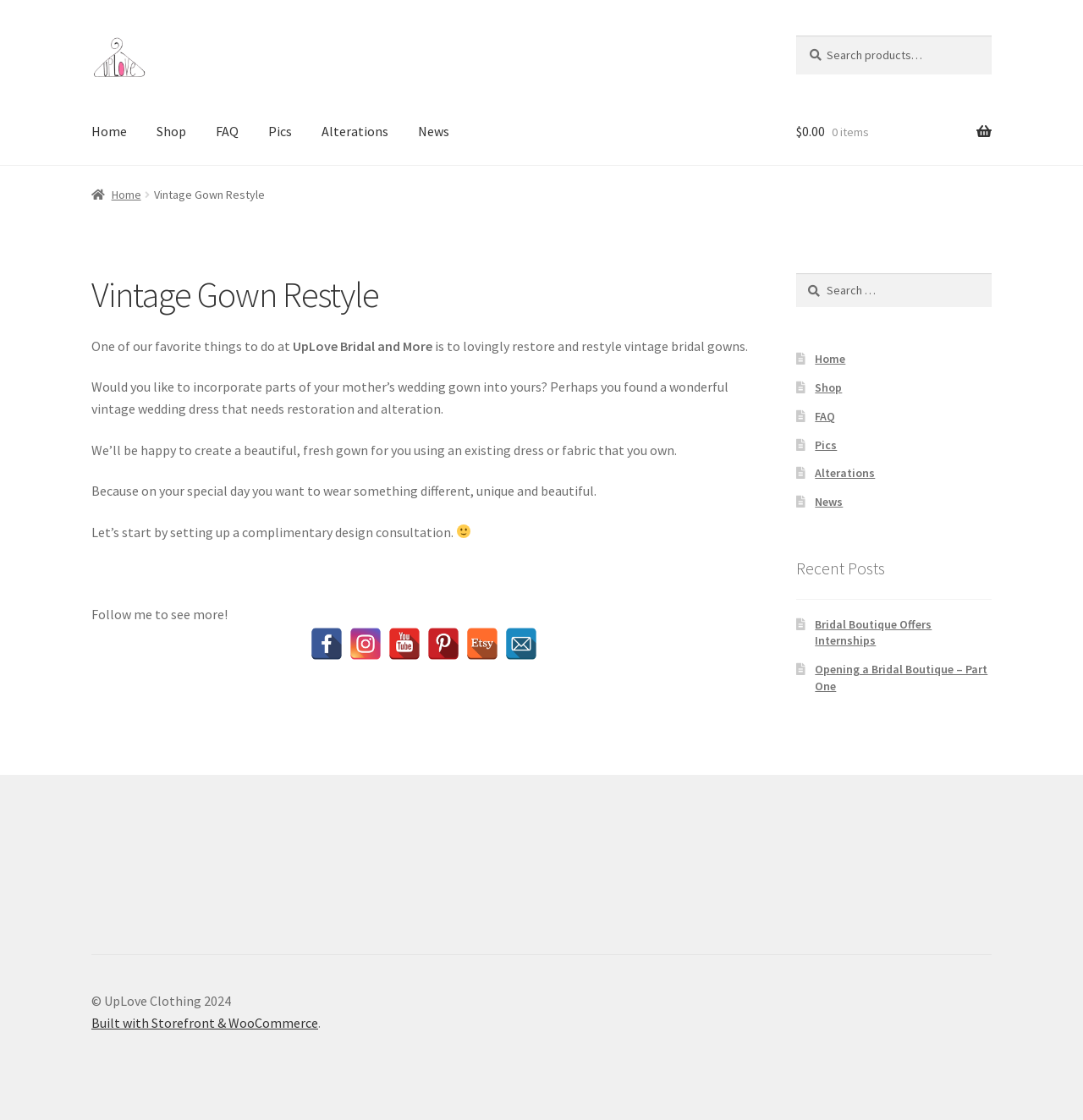Determine the bounding box coordinates of the clickable area required to perform the following instruction: "Check the shopping cart". The coordinates should be represented as four float numbers between 0 and 1: [left, top, right, bottom].

[0.735, 0.089, 0.916, 0.147]